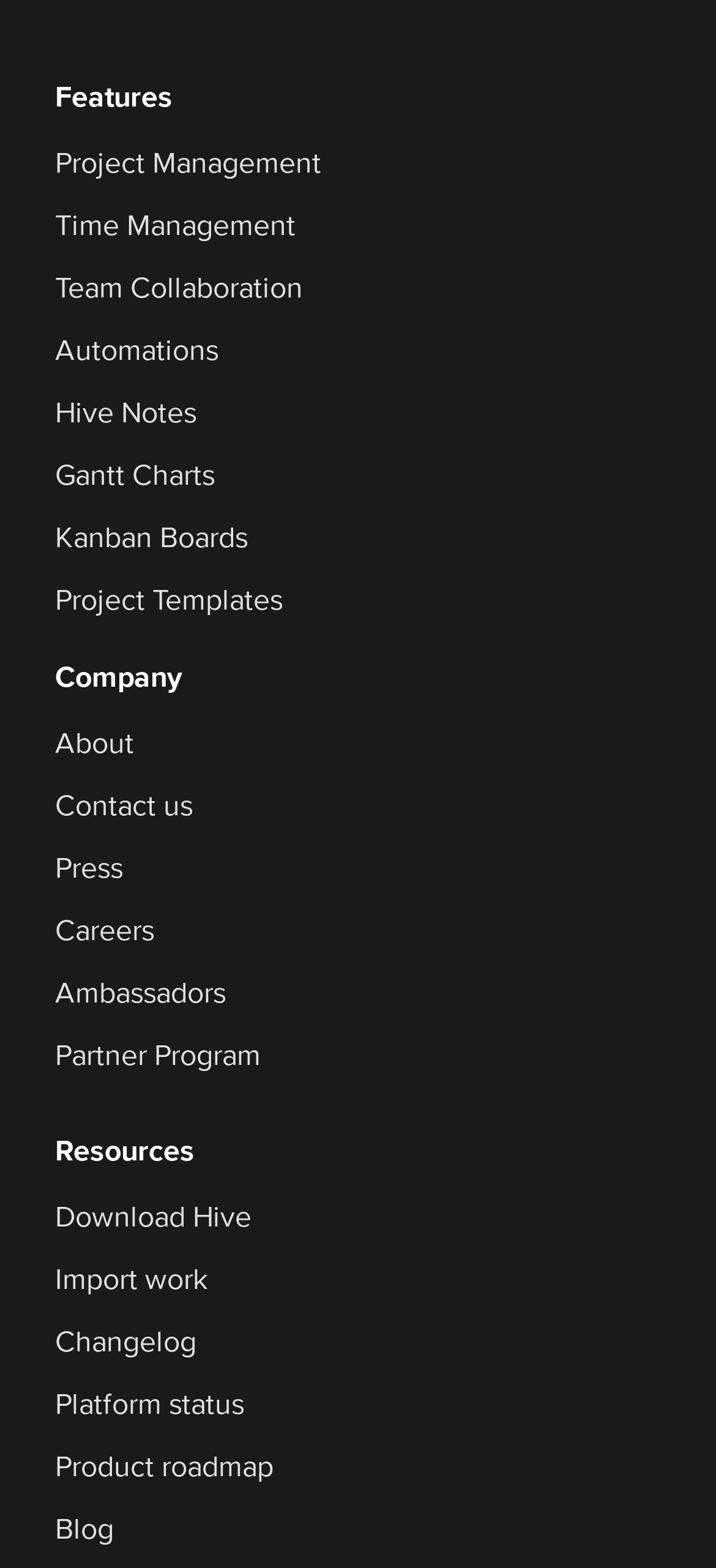Identify the bounding box of the UI component described as: "Partner Program".

[0.077, 0.661, 0.474, 0.685]